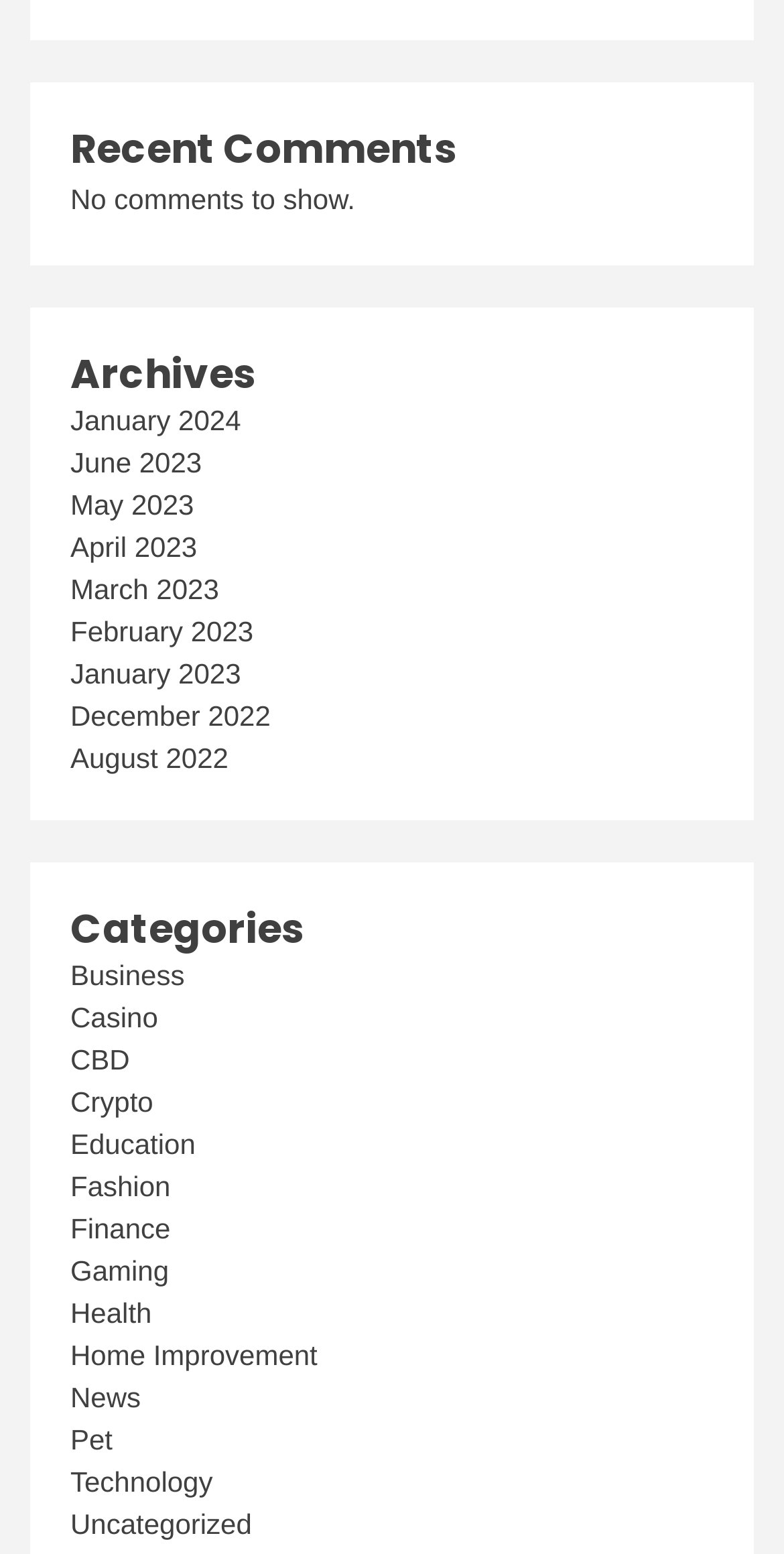Find the bounding box coordinates for the element described here: "Uncategorized".

[0.09, 0.971, 0.321, 0.991]